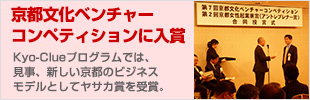Generate an elaborate caption for the given image.

The image showcases a scene from the Kyoto Cultural Venture Competition, highlighting a moment during the award presentation ceremony. In the image, participants are engaged in a discussion as individuals stand prominently on stage, likely delivering or receiving an award. The text accompanying the image emphasizes the recognition received by the Kyo-Clue program for presenting innovative business models in Kyoto. This event illustrates the spirit of entrepreneurship and cultural exchange, highlighting the significance of supporting new business initiatives in the region. The overall atmosphere captures the excitement and honor associated with such achievements.